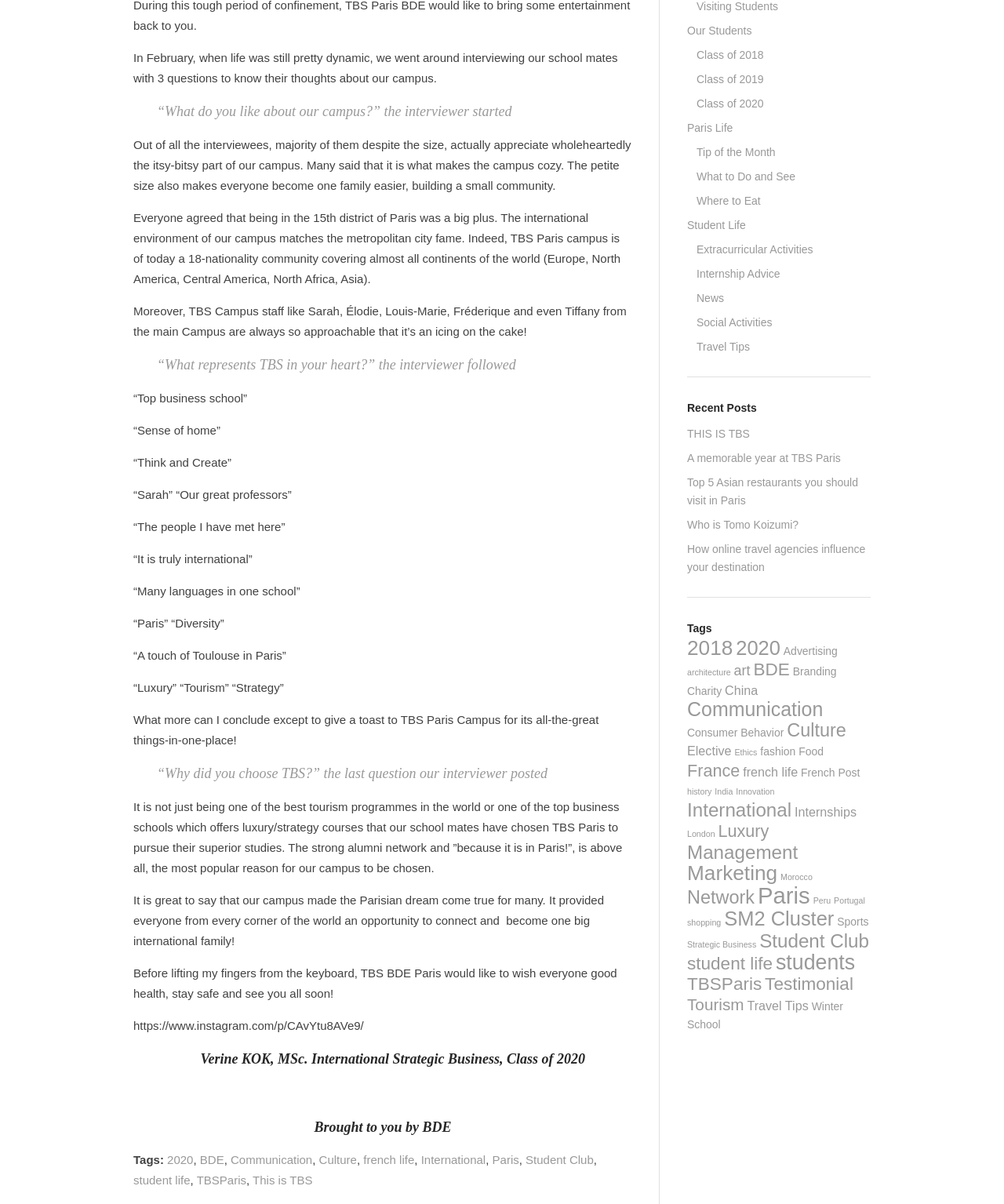Please specify the bounding box coordinates of the region to click in order to perform the following instruction: "Click on 'Our Students'".

[0.684, 0.016, 0.867, 0.036]